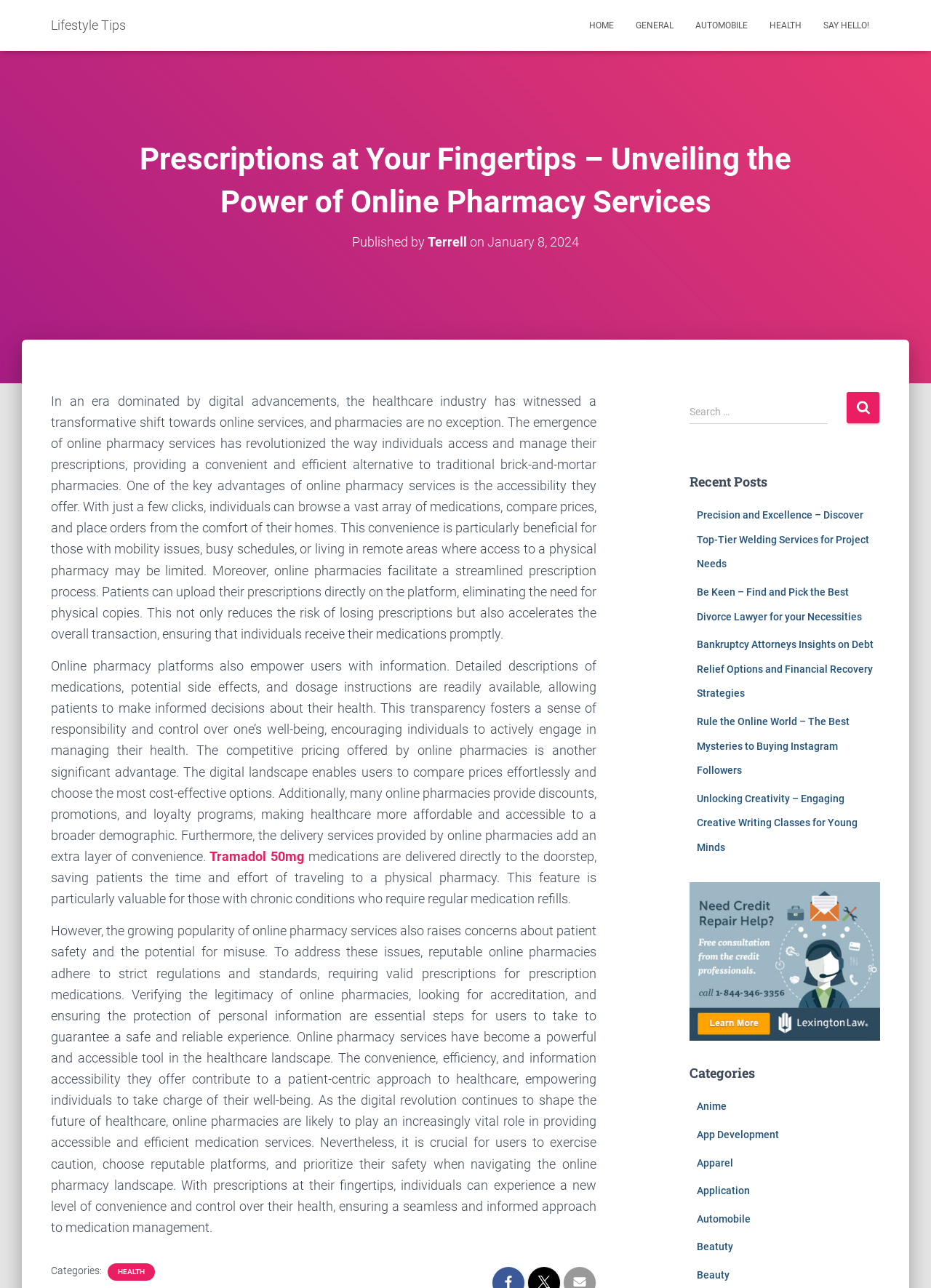Identify the bounding box coordinates for the UI element described by the following text: "parent_node: Search for: name="s"". Provide the coordinates as four float numbers between 0 and 1, in the format [left, top, right, bottom].

[0.74, 0.309, 0.889, 0.33]